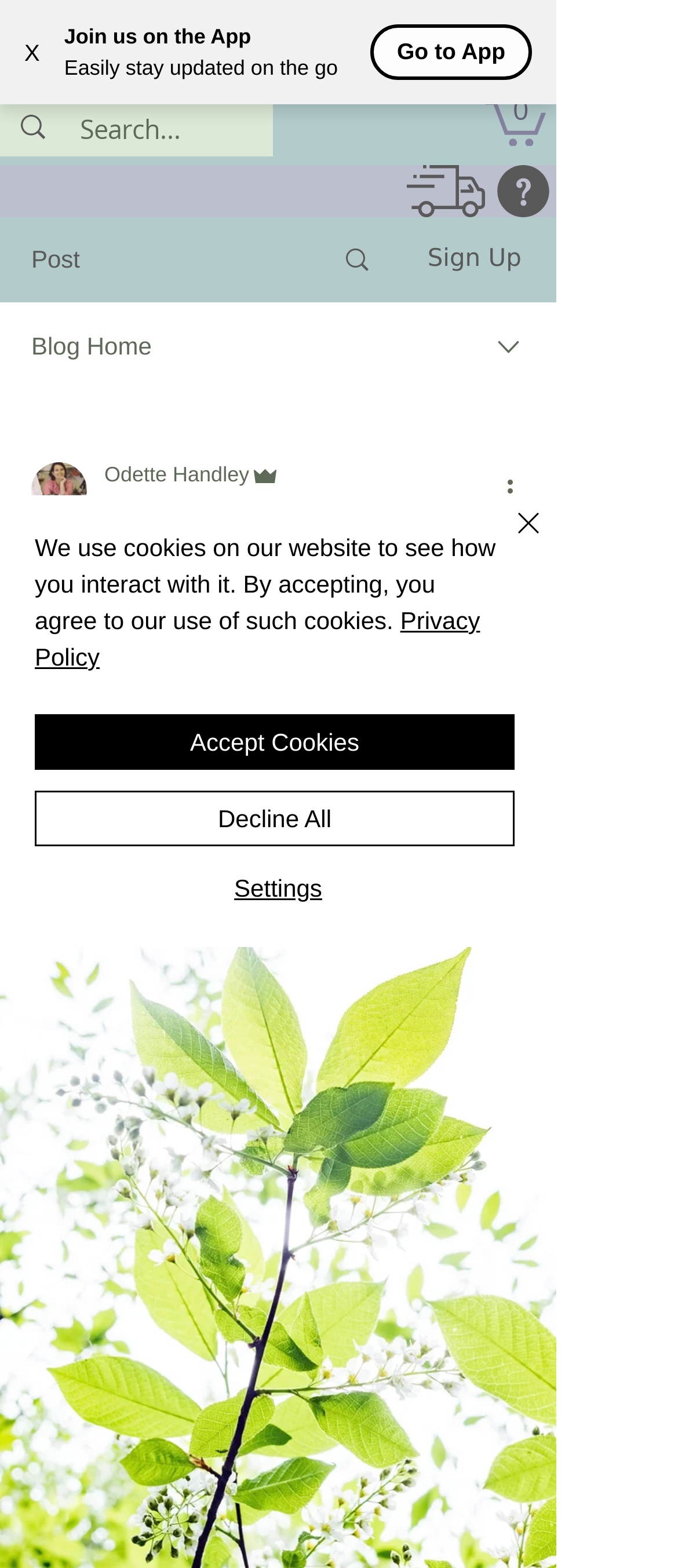Please identify the bounding box coordinates of the clickable area that will fulfill the following instruction: "Sign Up". The coordinates should be in the format of four float numbers between 0 and 1, i.e., [left, top, right, bottom].

[0.63, 0.156, 0.769, 0.174]